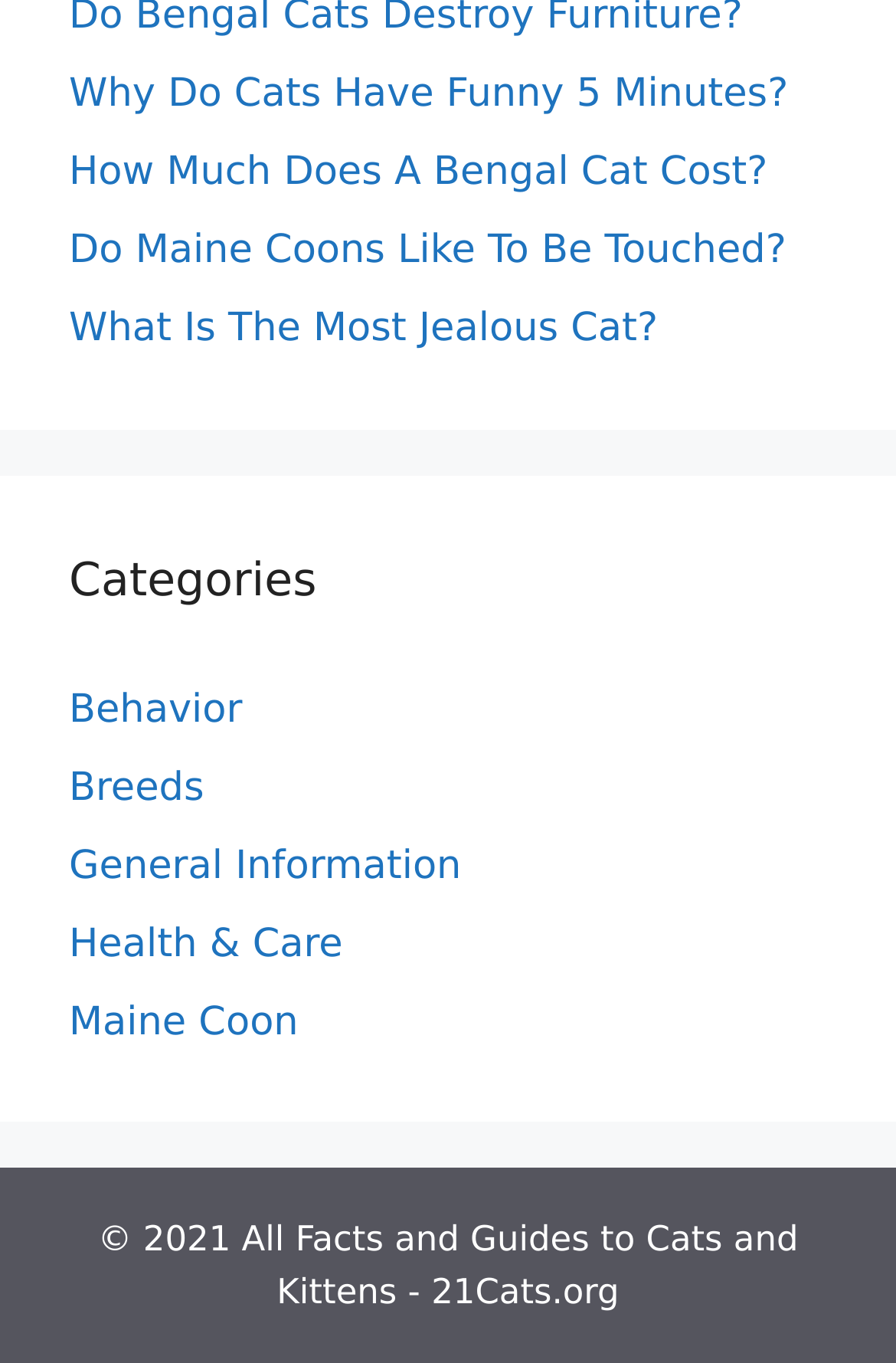Find the bounding box of the UI element described as: "Behavior". The bounding box coordinates should be given as four float values between 0 and 1, i.e., [left, top, right, bottom].

[0.077, 0.504, 0.271, 0.538]